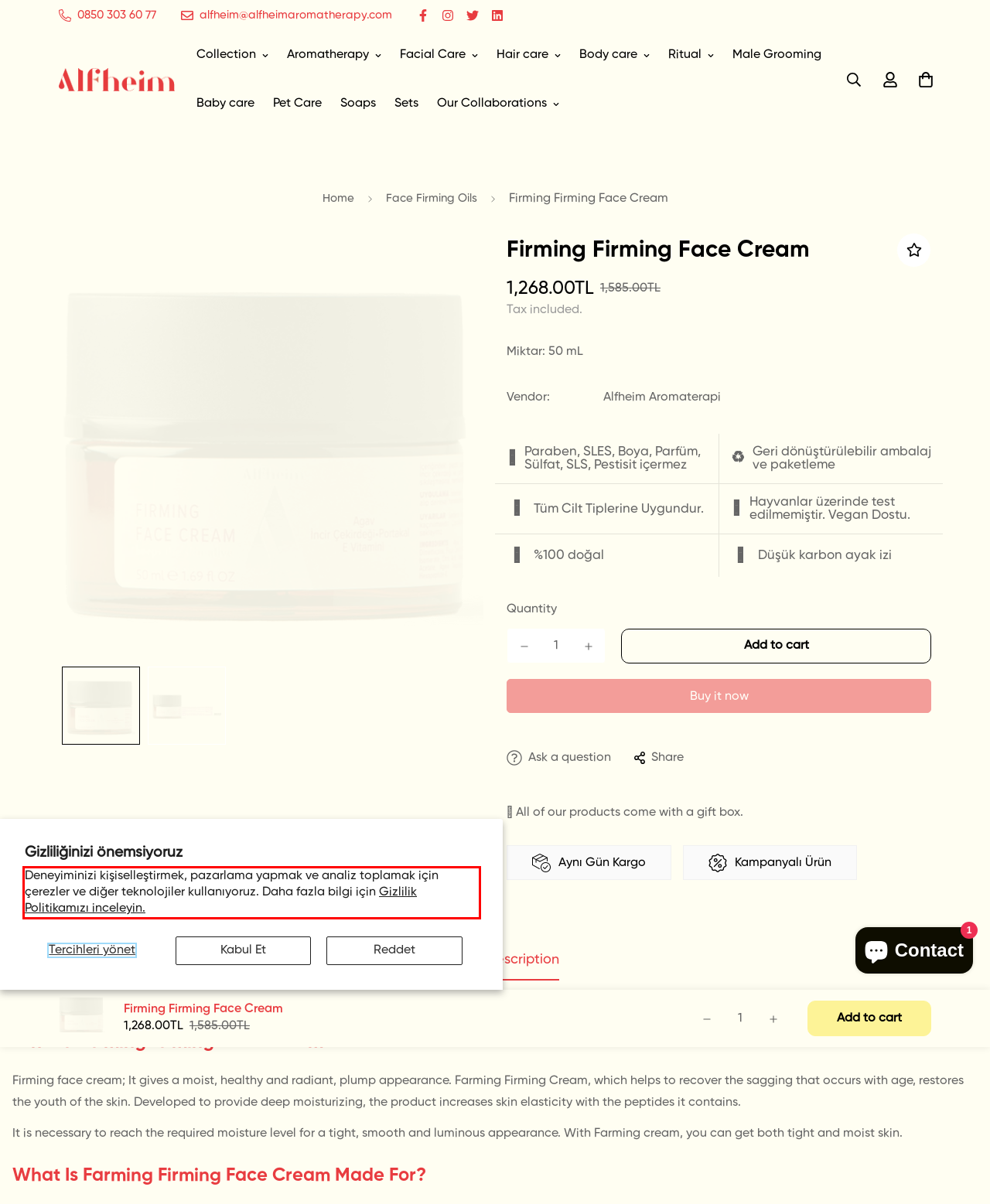Please examine the webpage screenshot and extract the text within the red bounding box using OCR.

Deneyiminizi kişiselleştirmek, pazarlama yapmak ve analiz toplamak için çerezler ve diğer teknolojiler kullanıyoruz. Daha fazla bilgi için Gizlilik Politikamızı inceleyin.